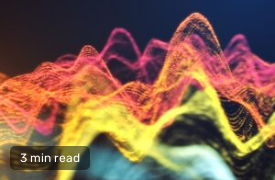What themes are likely connected to the artwork?
Could you answer the question with a detailed and thorough explanation?

The undulating curves and dynamic visual flow in the image effectively convey a sense of movement and sophistication, which are likely connected to topics in technology, data visualization, or digital art, as these fields often involve the representation of complex data in visually appealing ways.